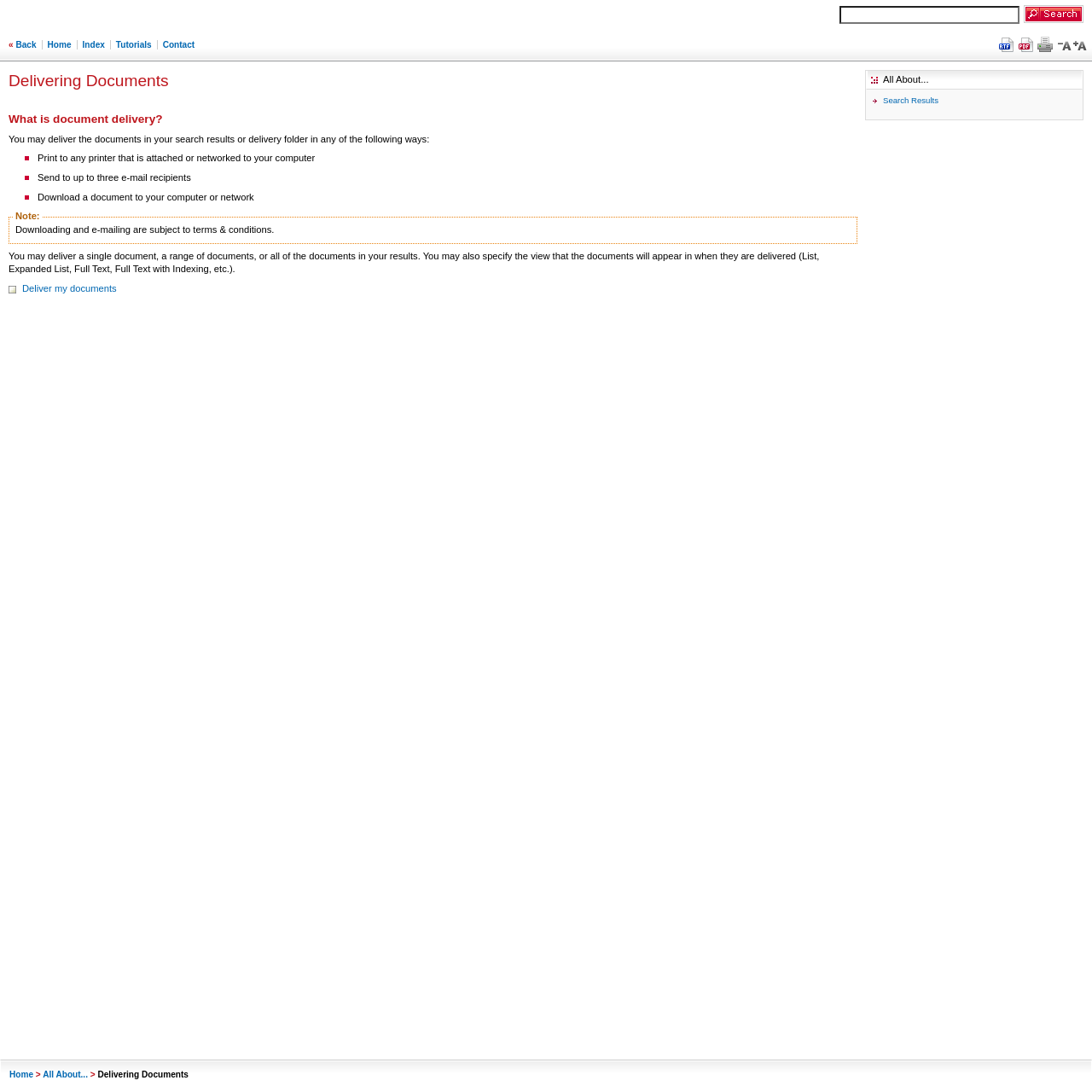Determine the bounding box coordinates of the element that should be clicked to execute the following command: "Search for a phrase".

[0.769, 0.005, 0.934, 0.022]